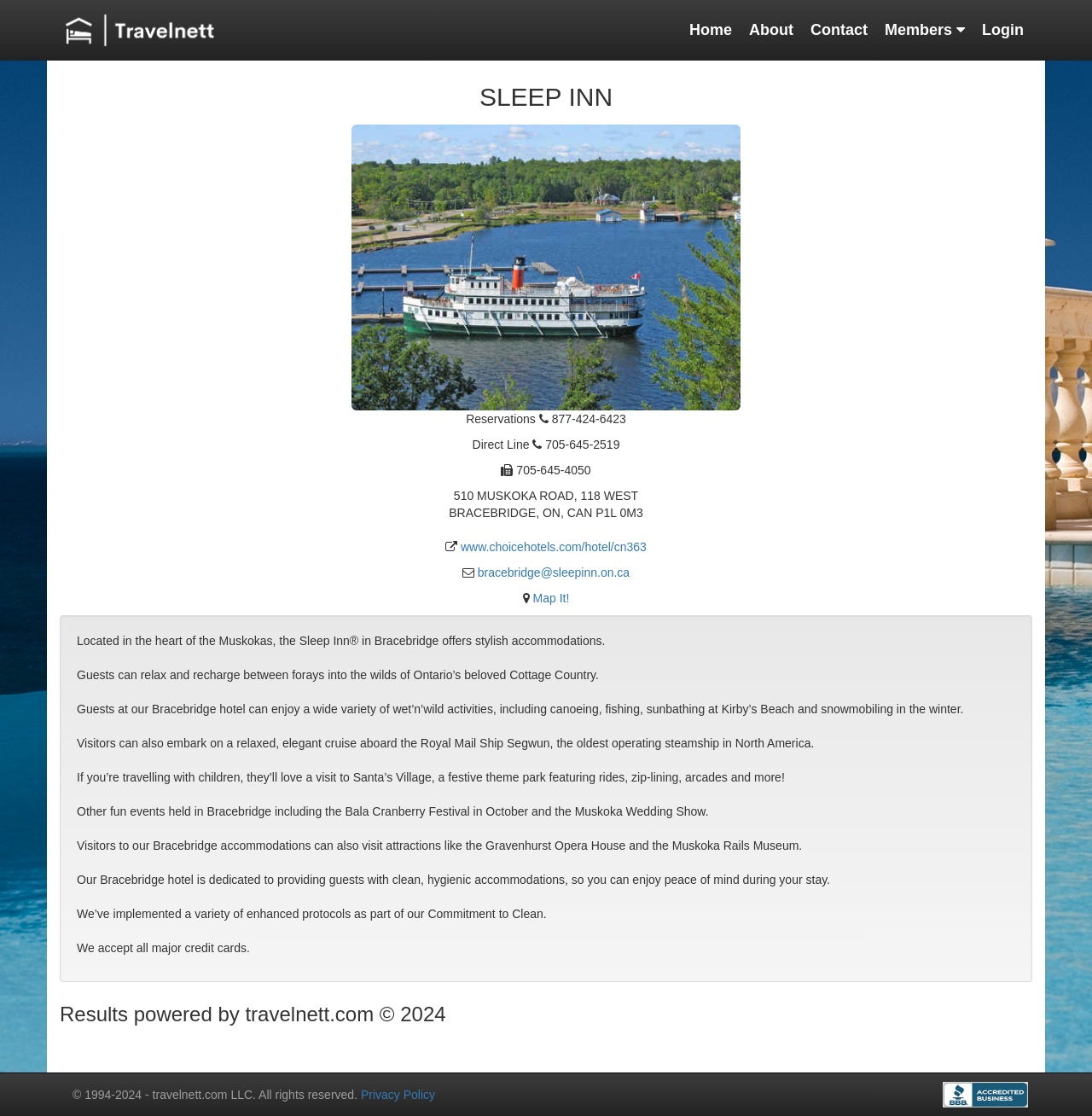Illustrate the webpage thoroughly, mentioning all important details.

The webpage is about a hotel, specifically the Sleep Inn in Bracebridge, Ontario, Canada. At the top left, there is a link to the TravelNett homepage, accompanied by an image. To the right of this, there are navigation links to "Home", "About", "Contact", and "Members", followed by a "Login" link.

Below this, there is a large heading that reads "SLEEP INN". Next to this, there is a prominent image. Underneath, there are several lines of text, including "Reservations" and phone numbers. 

Further down, there is a section with the hotel's address and contact information, including a link to the hotel's website and an email address. There is also a "Map It!" link.

The main content of the page is a description of the hotel and its location. The text explains that the hotel is situated in the heart of the Muskokas and offers stylish accommodations. It also mentions the various activities and attractions that guests can enjoy in the area, such as canoeing, fishing, and visiting Santa's Village.

The page also highlights the hotel's commitment to cleanliness and hygiene, mentioning the implementation of enhanced protocols as part of their "Commitment to Clean". Additionally, there is a note about the hotel's payment policies, stating that they accept all major credit cards.

At the very bottom of the page, there is a heading that reads "Results powered by travelnett.com" and a copyright notice. There is also a link to the "Privacy Policy" and a statement about the website's terms of use.